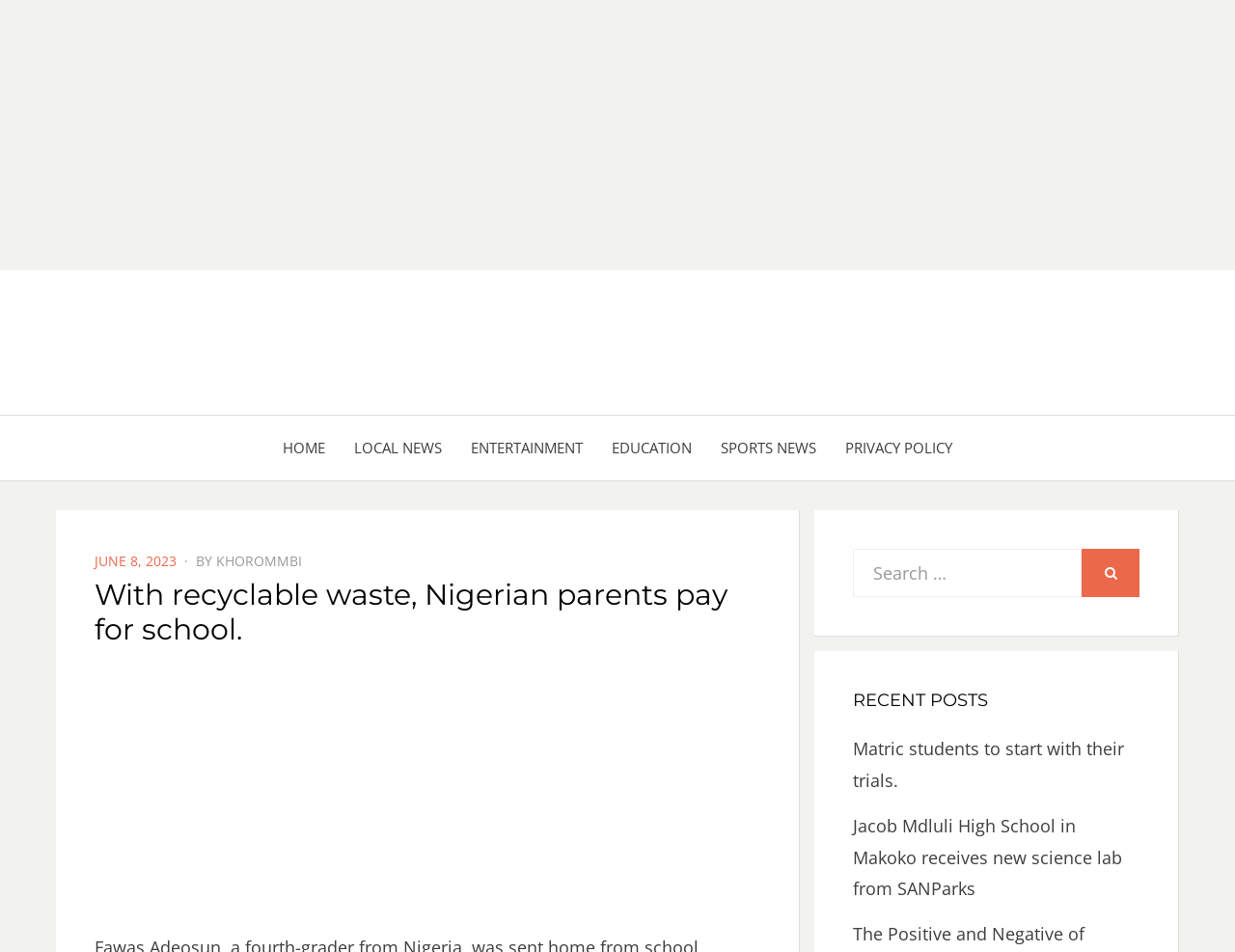Could you find the bounding box coordinates of the clickable area to complete this instruction: "Click on the HOME link"?

[0.217, 0.457, 0.275, 0.484]